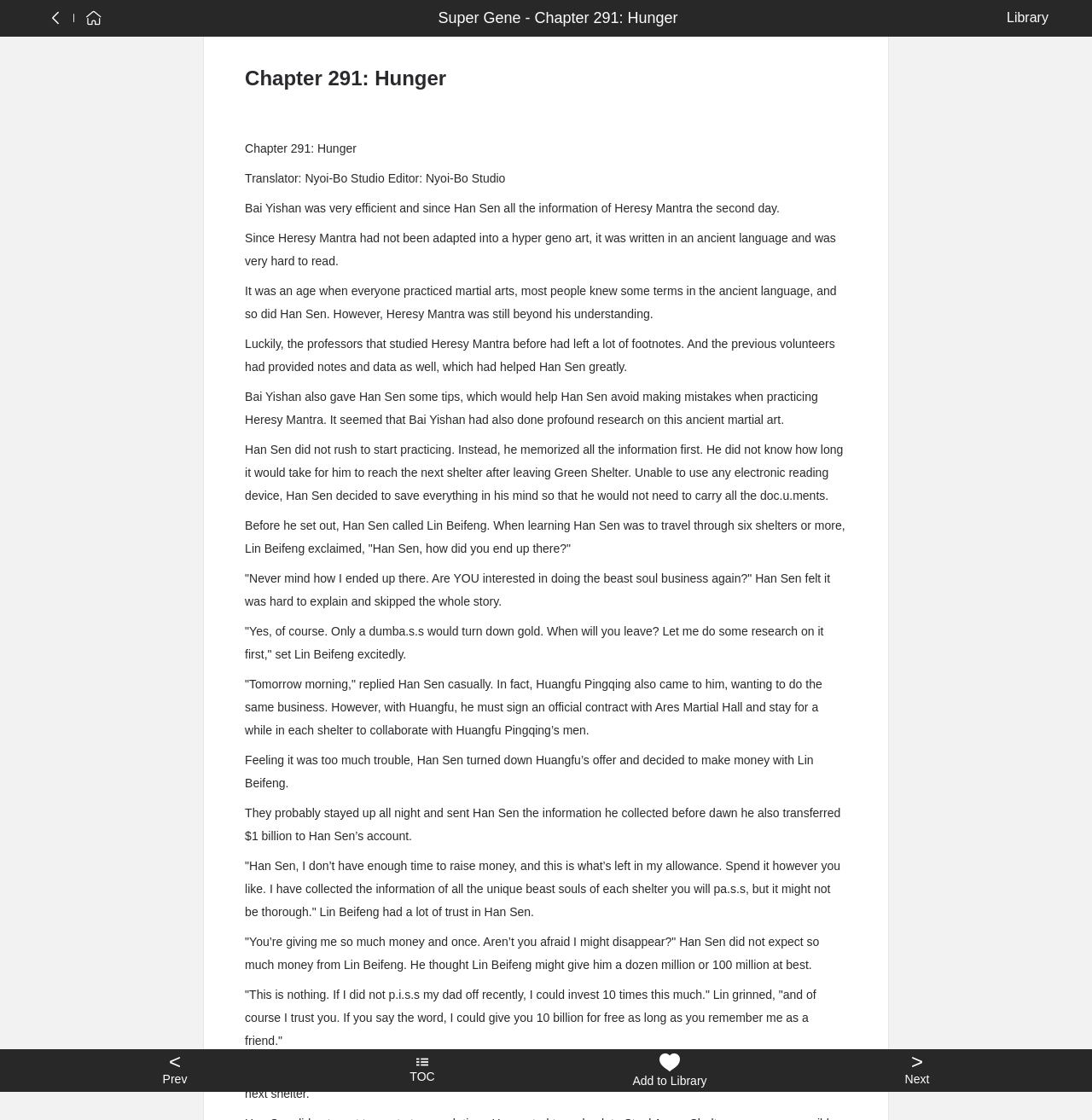Using the details from the image, please elaborate on the following question: How much money did Lin Beifeng transfer to Han Sen's account?

The amount of money Lin Beifeng transferred to Han Sen's account can be determined by looking at the StaticText 'They probably stayed up all night and sent Han Sen the information he collected before dawn he also transferred $1 billion to Han Sen’s account.' which is located at [0.224, 0.72, 0.77, 0.752] on the webpage.